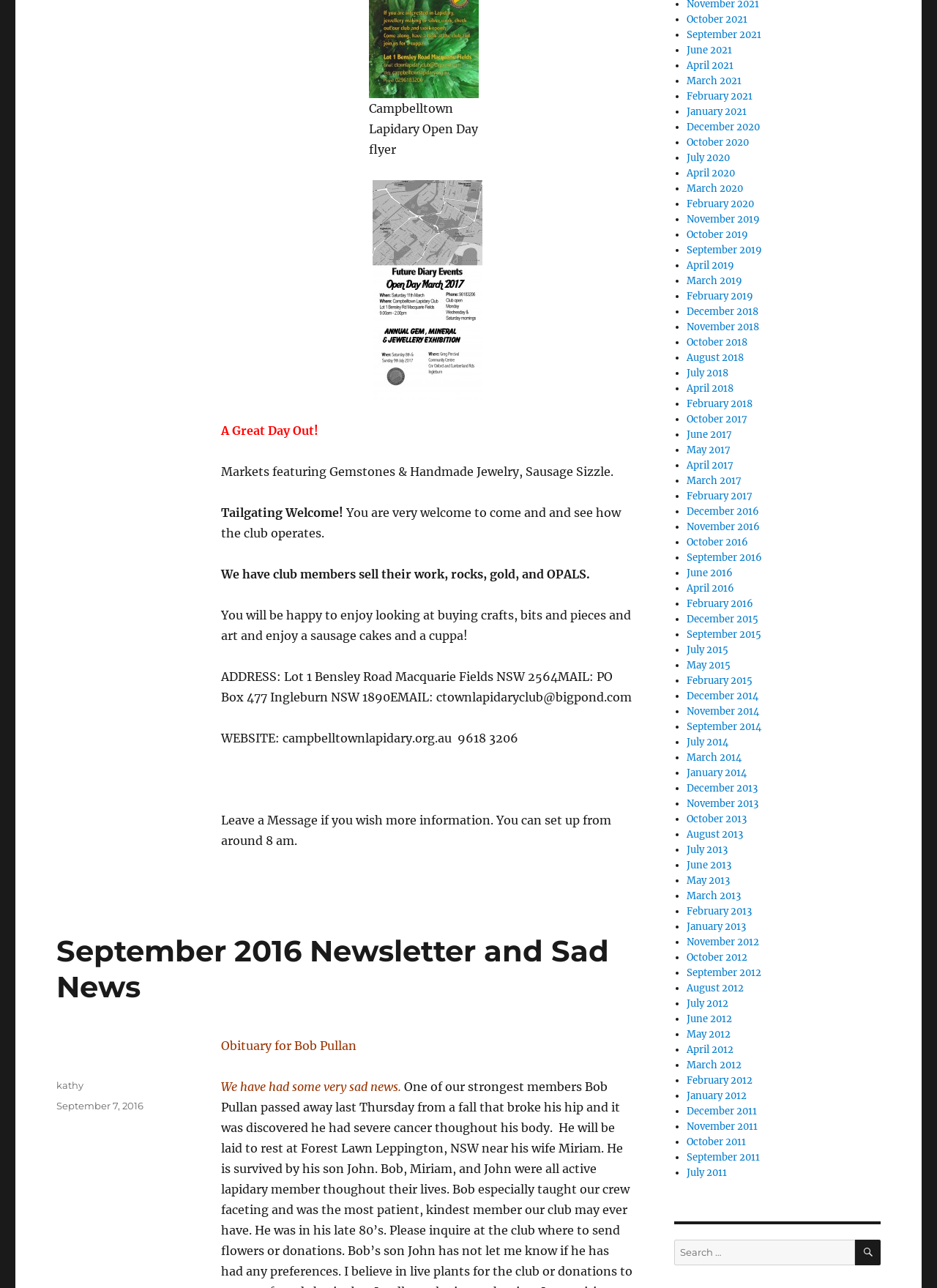Locate the bounding box coordinates of the area that needs to be clicked to fulfill the following instruction: "Click the link to view the September 2016 Newsletter and Sad News". The coordinates should be in the format of four float numbers between 0 and 1, namely [left, top, right, bottom].

[0.06, 0.724, 0.65, 0.78]